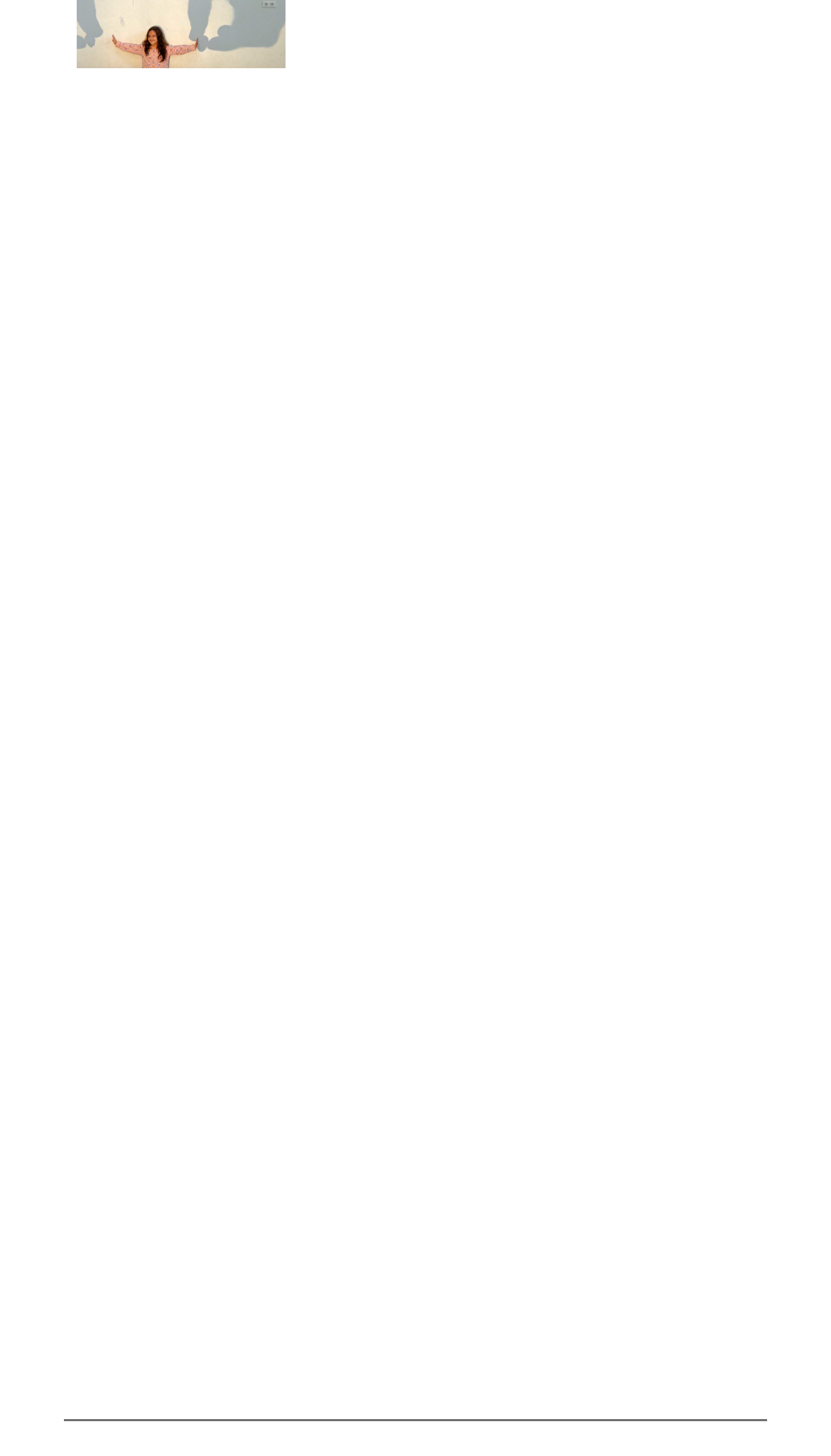How many links are on the webpage?
Provide a one-word or short-phrase answer based on the image.

27